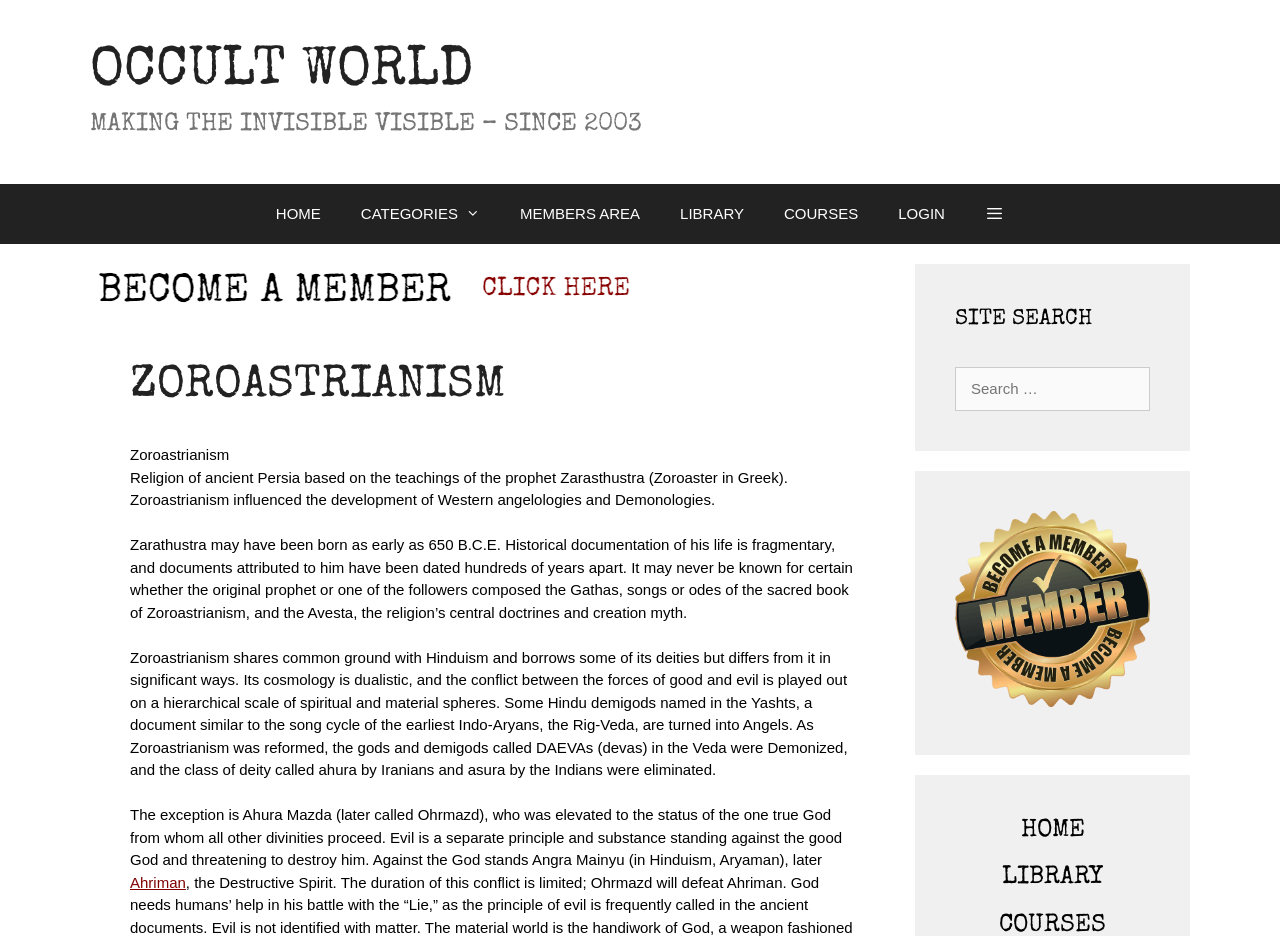Respond to the question below with a single word or phrase: What is the purpose of the search box on the webpage?

To search the site